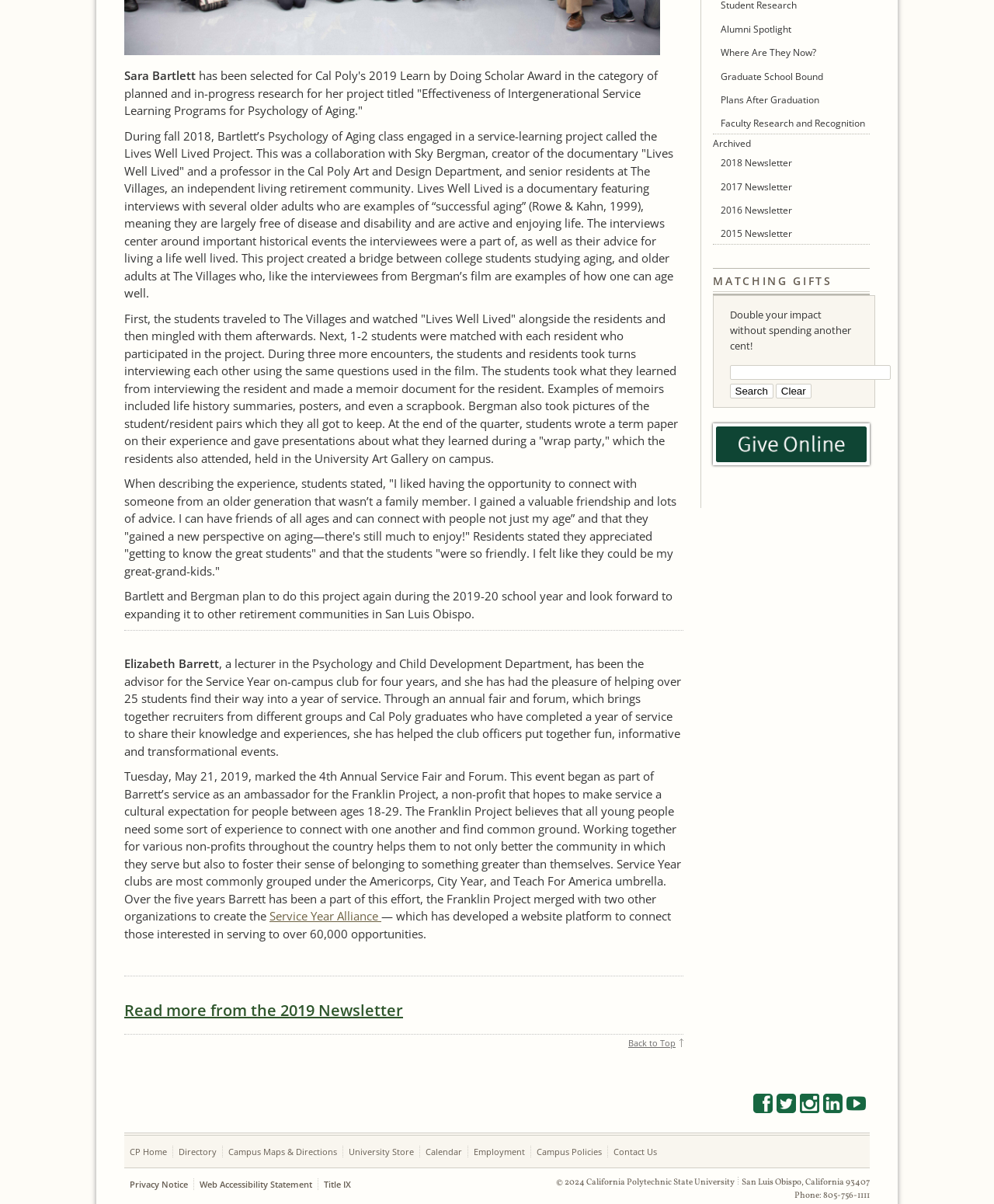Show the bounding box coordinates for the HTML element as described: "University Store".

[0.351, 0.952, 0.416, 0.962]